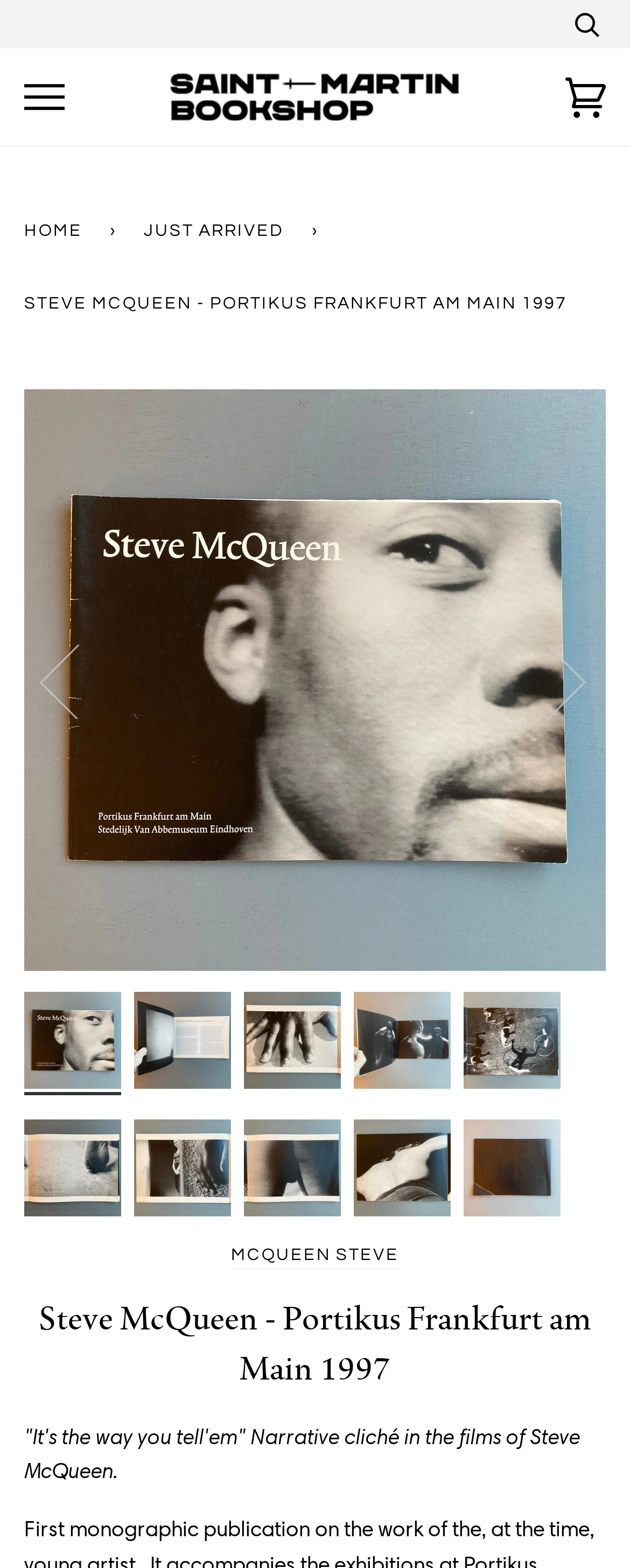Create a detailed summary of the webpage's content and design.

This webpage appears to be a book description page, specifically for "Steve McQueen - Portikus Frankfurt am Main 1997". At the top right corner, there is a search bar with a search button. Next to it, there is a link to the cart. On the top left, there is a link to the Saint-Martin Bookshop, accompanied by its logo.

Below the top section, there is a navigation menu with breadcrumbs, showing the current page's location. The menu includes links to "HOME" and "JUST ARRIVED". The title of the book, "STEVE MCQUEEN - PORTIKUS FRANKFURT AM MAIN 1997", is displayed prominently.

The main content area is divided into two sections. On the left, there are navigation buttons to move to the previous or next page. Below these buttons, there are six links to the book, each accompanied by an image of the book cover. These links are arranged in two rows of three.

On the right side of the main content area, there is a large image of the book cover, followed by a link to the book with the same image. Below this, there are six more links to the book, each with an image of the book cover, arranged in two rows of three.

At the bottom of the page, there is a link to the author, "MCQUEEN STEVE", and a heading with the book title. Finally, there is a paragraph of text describing the book, titled '"It's the way you tell'em" Narrative cliché in the films of Steve McQueen.'